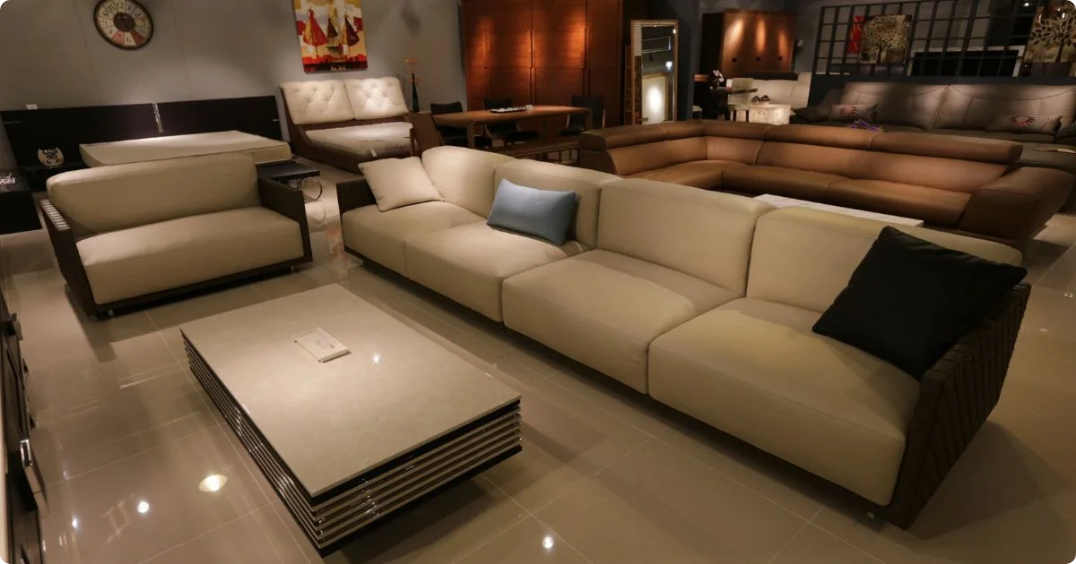Detail every aspect of the image in your caption.

This stylish interior showcases a beautifully arranged furniture display, emphasizing modern design and comfort. In the foreground, a spacious cream-colored sectional sofa with plush cushions invites relaxation, accented by a light blue throw pillow that adds a touch of color. Adjacent to the sofa is an elegantly designed coffee table with clean lines and a sleek surface, perfect for casual gatherings. 

Surrounding the sofa, additional seating options are visible, including a stylish brown sofa set against the backdrop, creating a warm and inviting atmosphere. The room is well-lit, highlighting the glossy tiles and the contemporary decor elements, such as the artwork on the wall, which adds character to the space. This harmonious blend of functionality and aesthetics makes it an ideal spot for both socializing and unwinding.